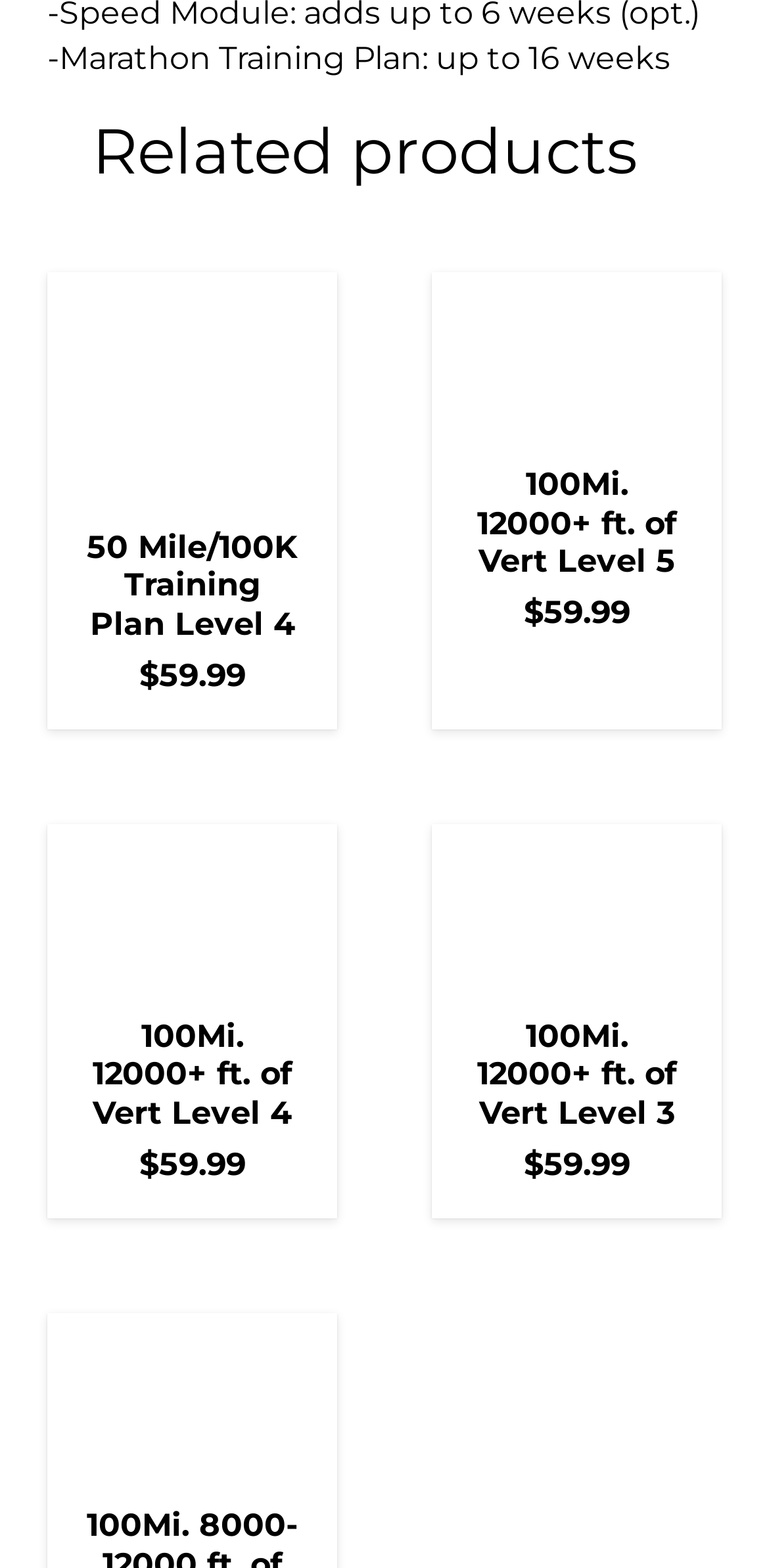What is the price of the '50 Mile/100K Training Plan Level 4' product?
Please interpret the details in the image and answer the question thoroughly.

The price of the '50 Mile/100K Training Plan Level 4' product is indicated by the StaticText elements with IDs 511 and 512, which display the dollar sign and the price '59.99' respectively.